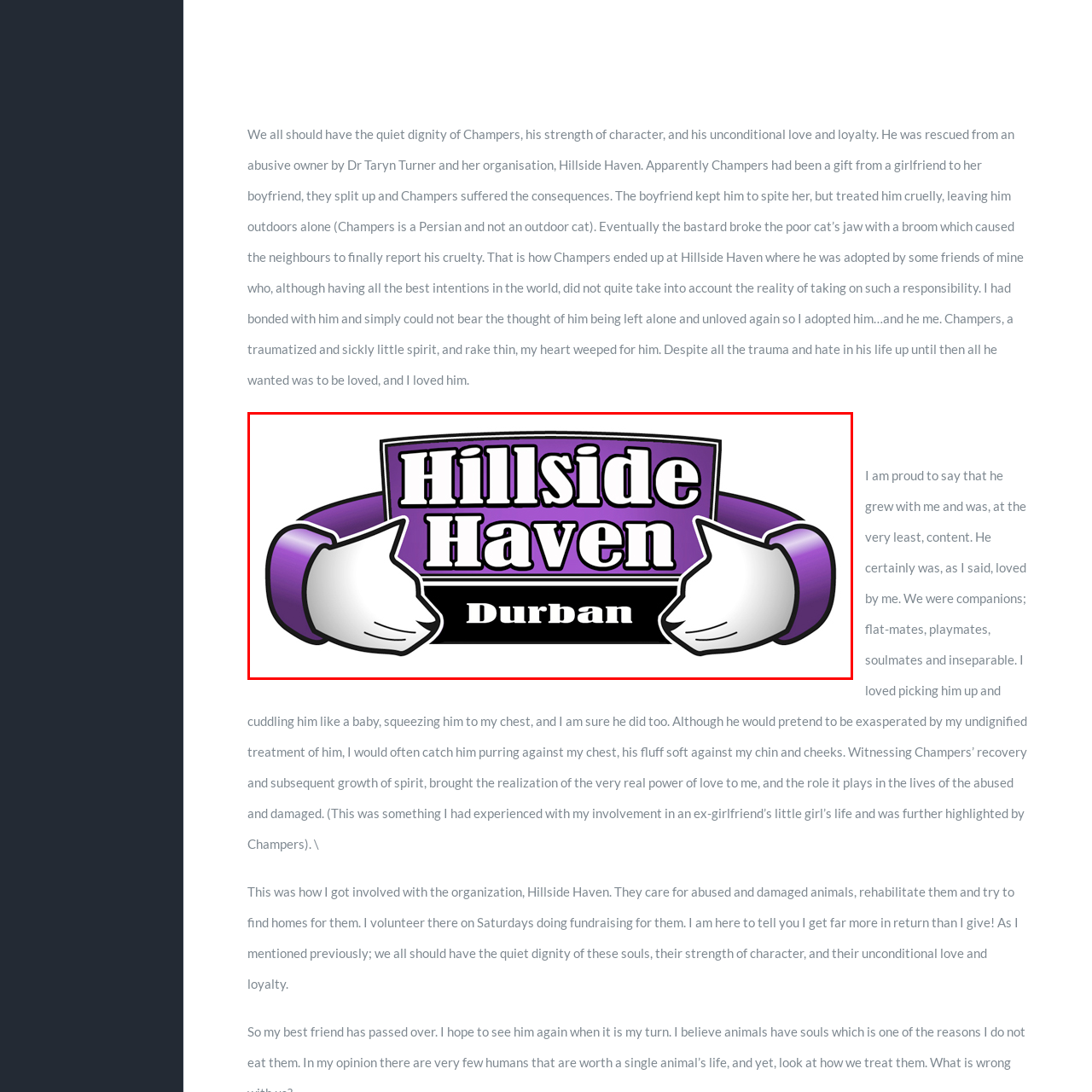Please review the image enclosed by the red bounding box and give a detailed answer to the following question, utilizing the information from the visual: Where is Hillside Haven based?

The location 'Durban' is elegantly set in a contrasting black font, indicating the organization's base of operations.